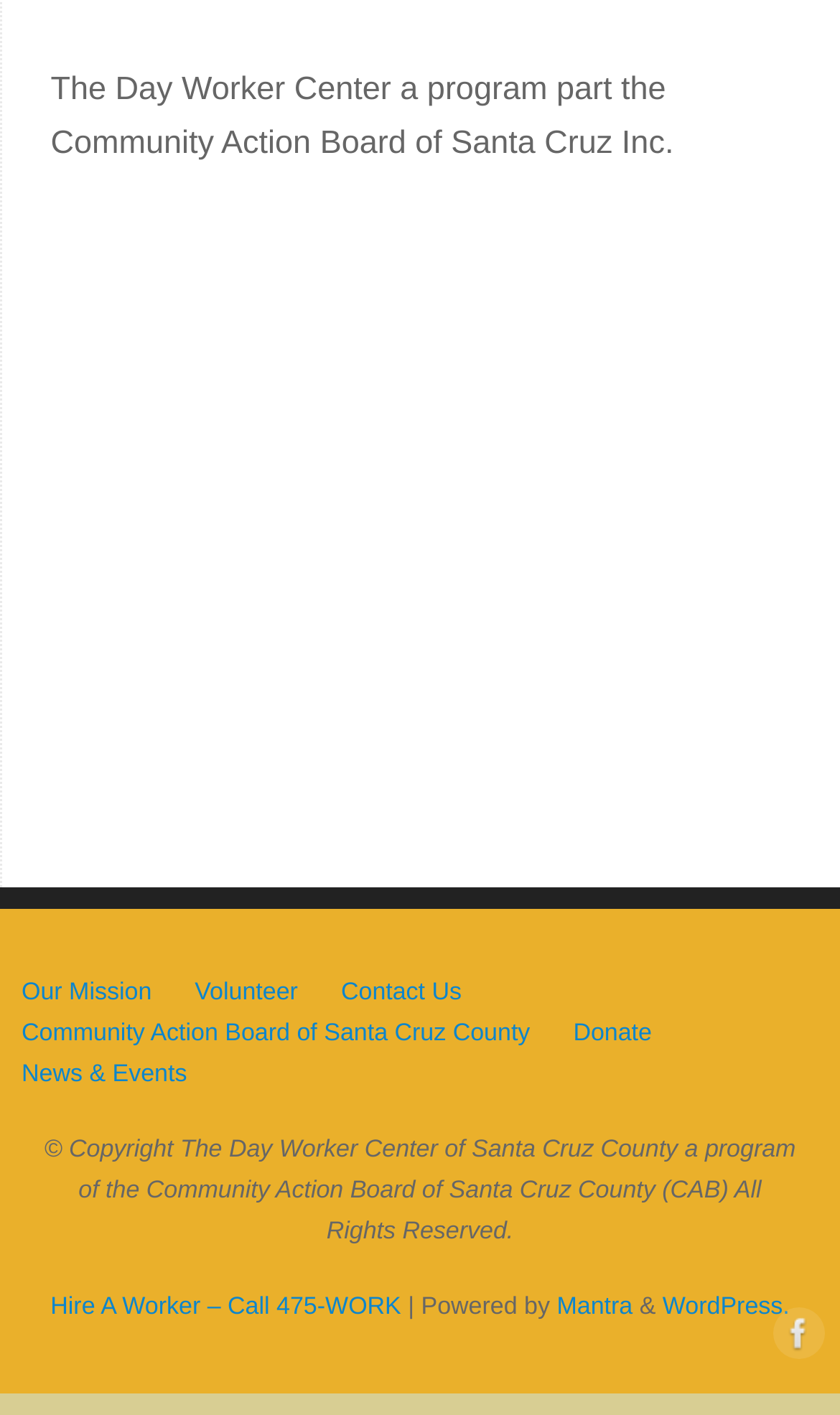Identify the bounding box of the UI element that matches this description: "aria-describedby="describedby_item-current-0-SldShwGllry0"".

None